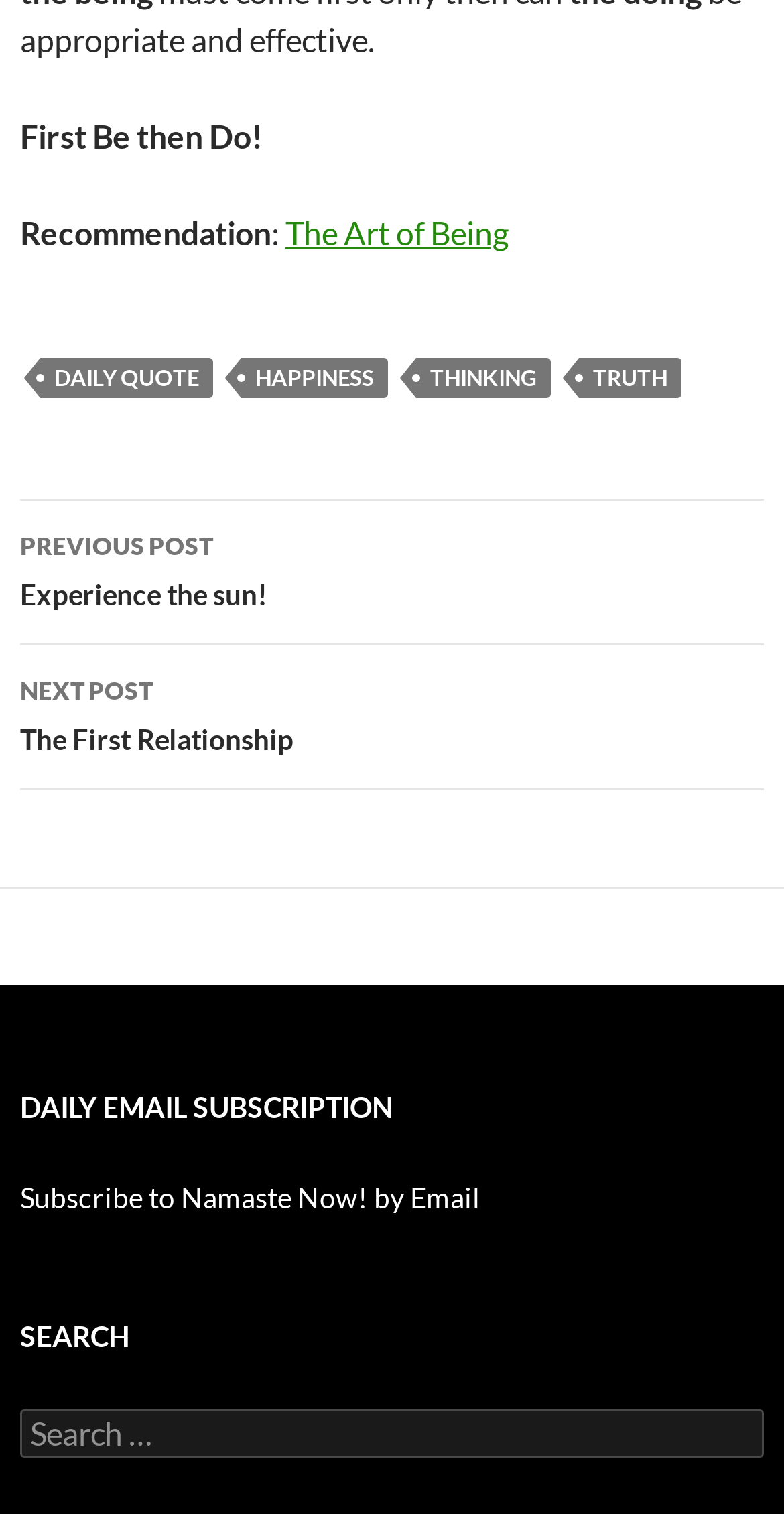Please mark the bounding box coordinates of the area that should be clicked to carry out the instruction: "Go to the next post".

[0.026, 0.426, 0.974, 0.522]